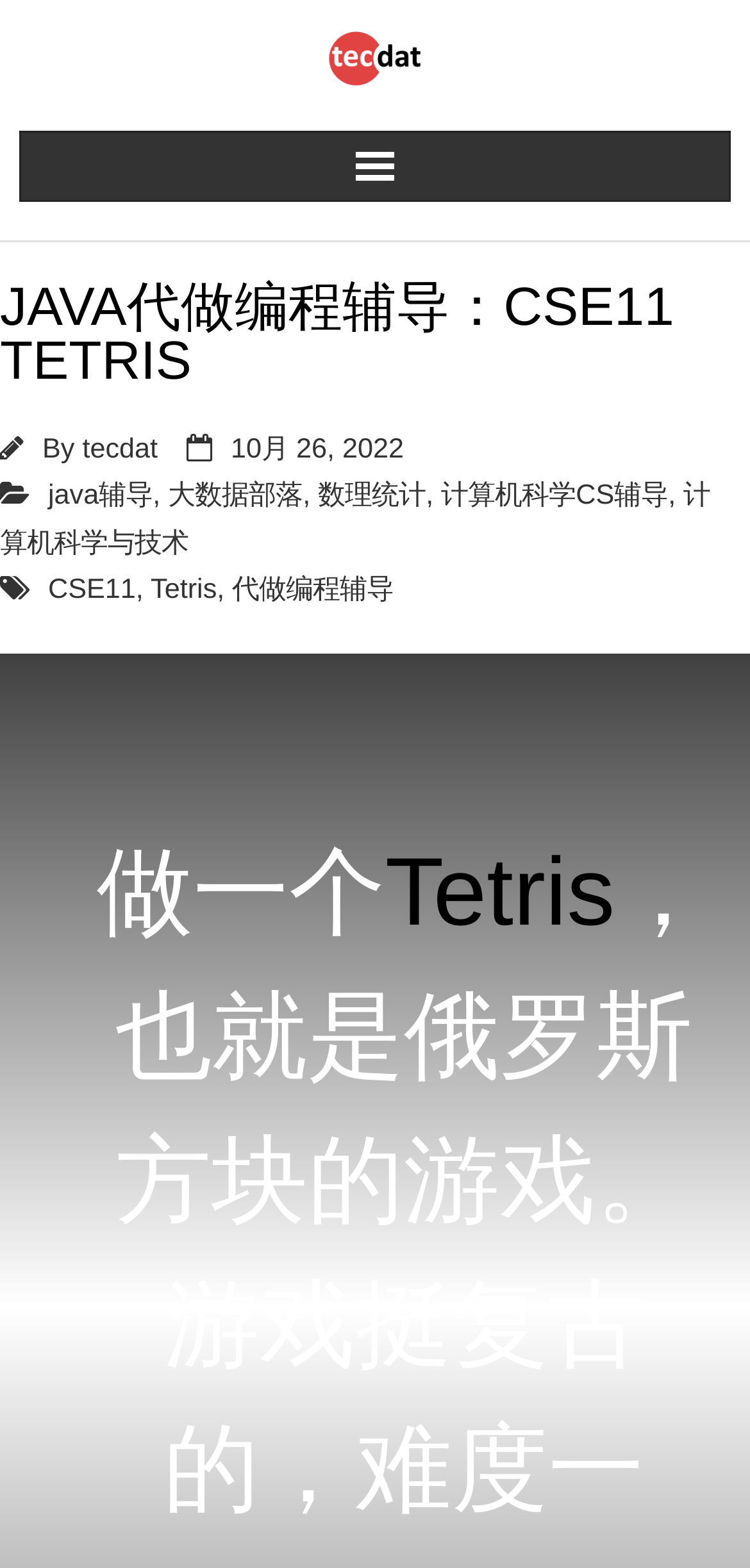Provide a thorough description of the webpage you see.

This webpage is about Java programming assistance, specifically for CSE11 Tetris. At the top left corner, there is a logo image with a link to it. Below the logo, there is a navigation menu with 7 links: "首页", "行业智库", "服务能力", "关于我们", "联系我们", "招贤纳士", and "加入会员群", as well as "数据人同城群". 

The main content of the webpage is headed by a title "JAVA代做编程辅导：CSE11 TETRIS". Below the title, there is a section with a header that contains information about the author, "By tecdat", and the date "10月 26, 2022". This section also lists several related topics, including "java辅导", "大数据部落", "数理统计", "计算机科学CS辅导", "计算机科学与技术", "CSE11", "Tetris", and "代做编程辅导". 

Further down, there is another link to "Tetris" at the bottom left of the page. Overall, the webpage appears to be a blog post or an article about Java programming assistance for CSE11 Tetris, with a navigation menu and related links.